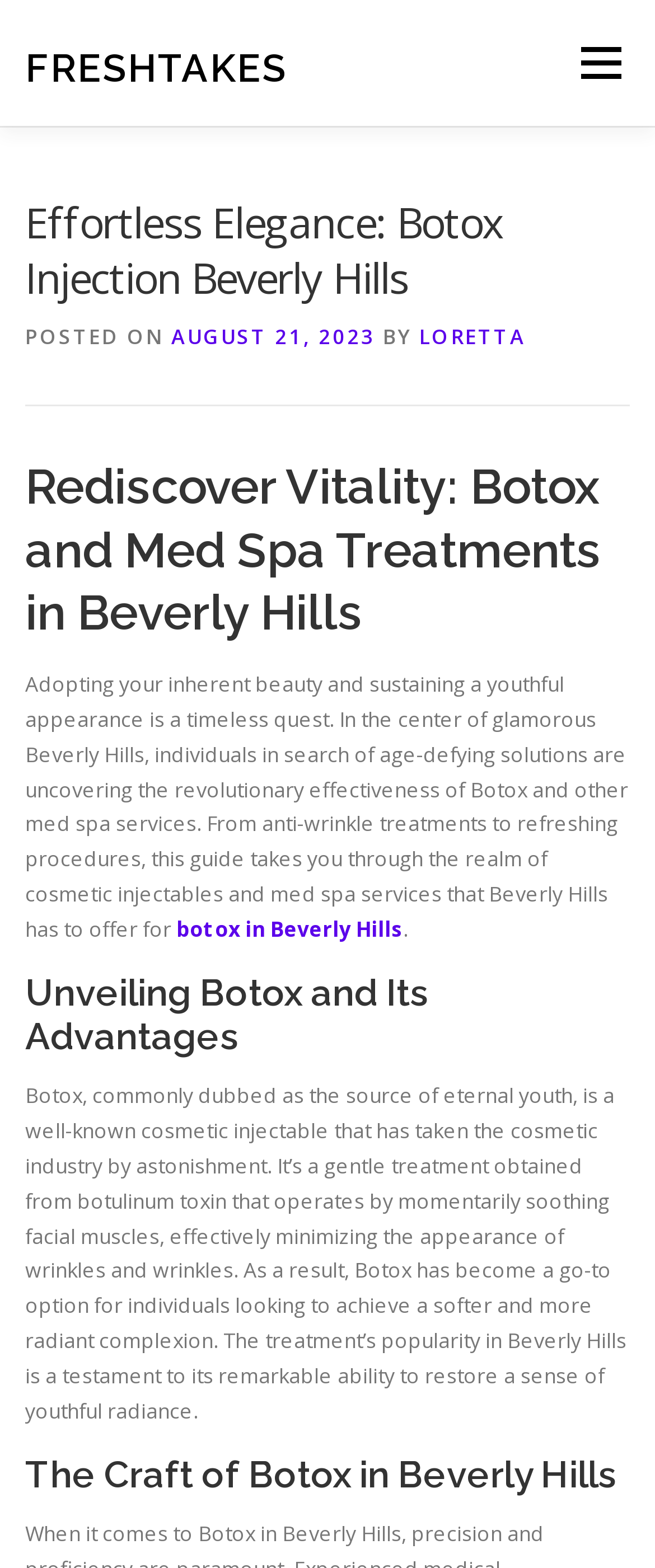Please give a short response to the question using one word or a phrase:
What is the topic of the webpage?

Botox Injection Beverly Hills